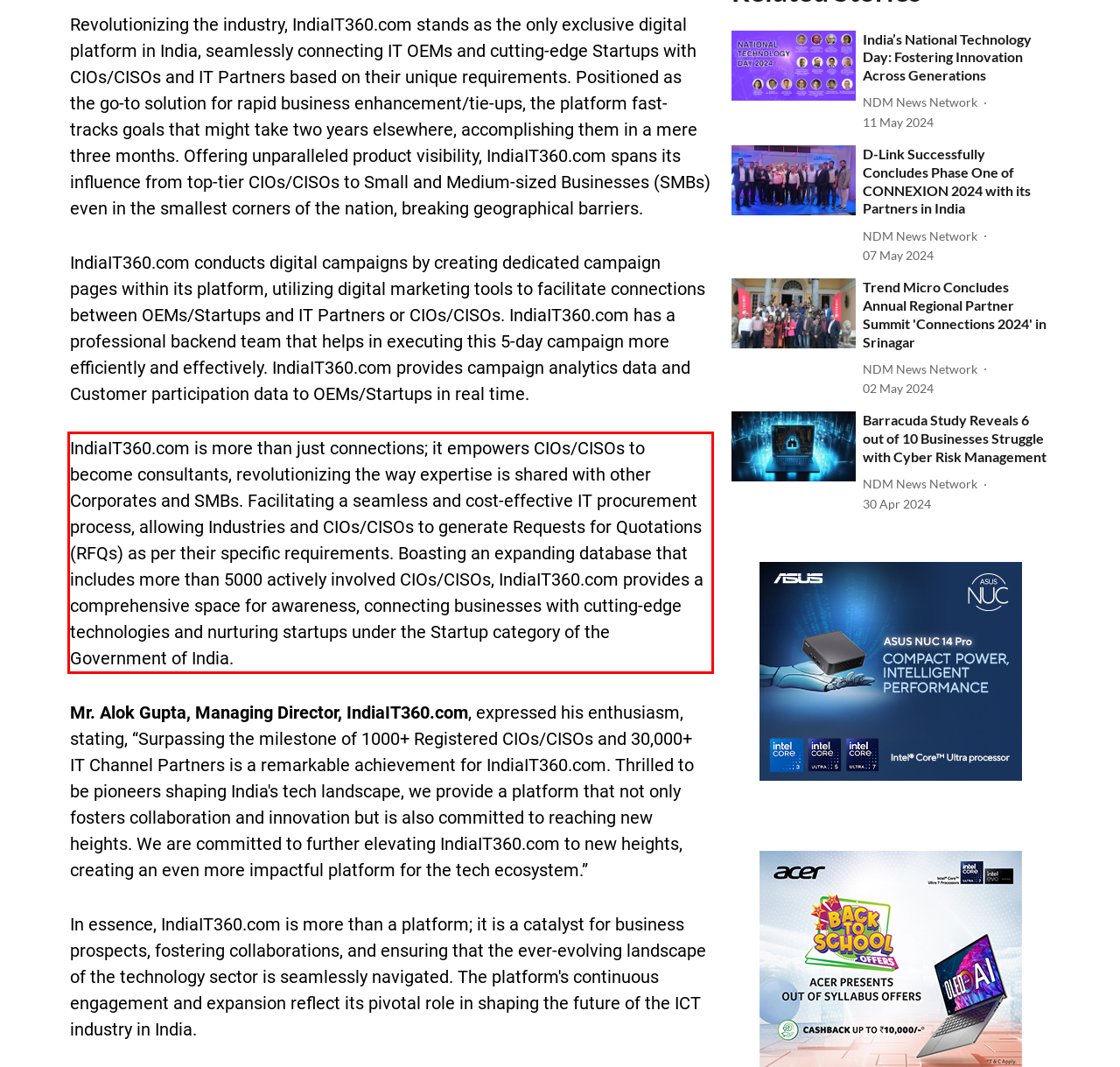Please examine the screenshot of the webpage and read the text present within the red rectangle bounding box.

IndiaIT360.com is more than just connections; it empowers CIOs/CISOs to become consultants, revolutionizing the way expertise is shared with other Corporates and SMBs. Facilitating a seamless and cost-effective IT procurement process, allowing Industries and CIOs/CISOs to generate Requests for Quotations (RFQs) as per their specific requirements. Boasting an expanding database that includes more than 5000 actively involved CIOs/CISOs, IndiaIT360.com provides a comprehensive space for awareness, connecting businesses with cutting-edge technologies and nurturing startups under the Startup category of the Government of India.